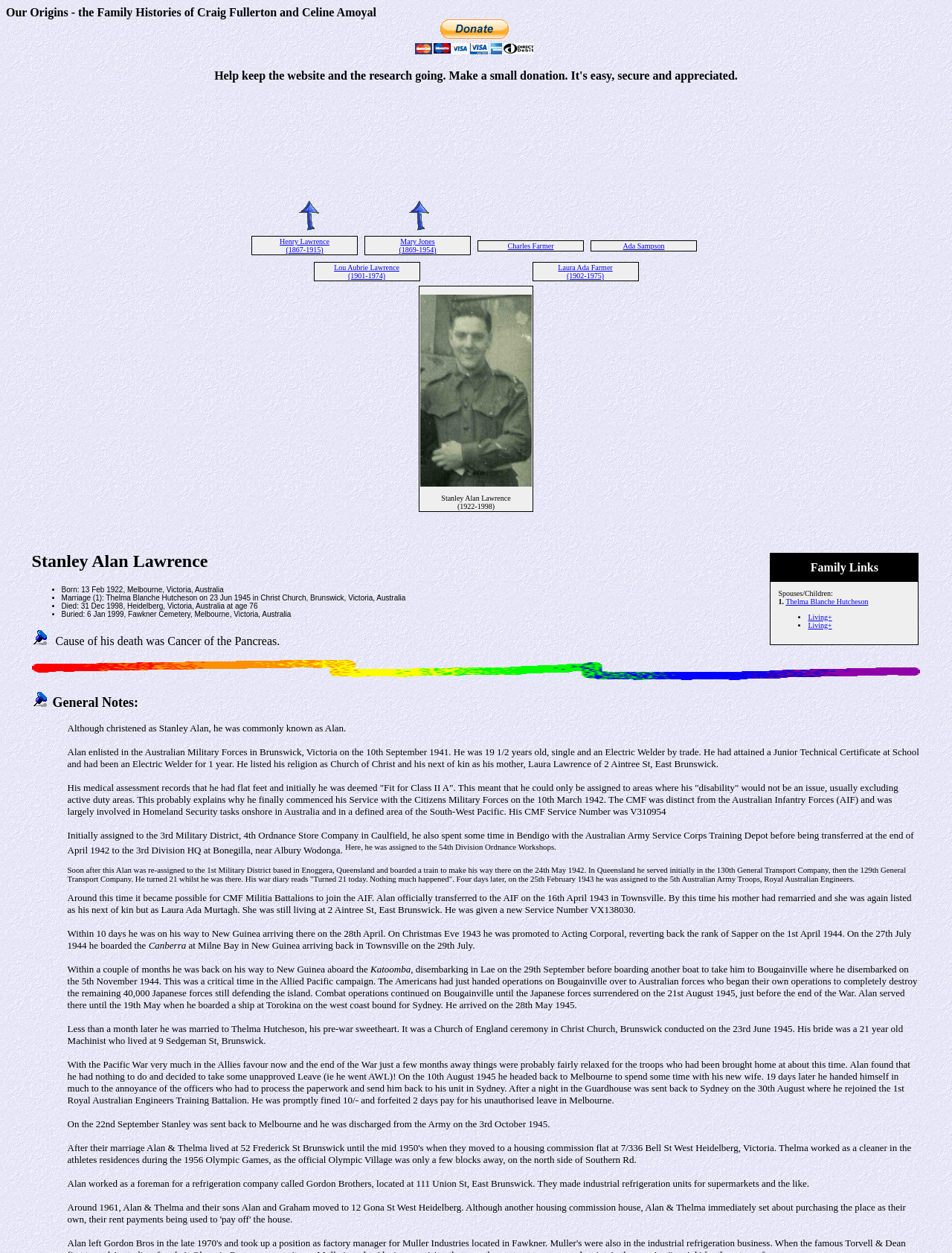Please specify the bounding box coordinates in the format (top-left x, top-left y, bottom-right x, bottom-right y), with all values as floating point numbers between 0 and 1. Identify the bounding box of the UI element described by: parent_node: Stanley Alan Lawrence

[0.441, 0.386, 0.559, 0.396]